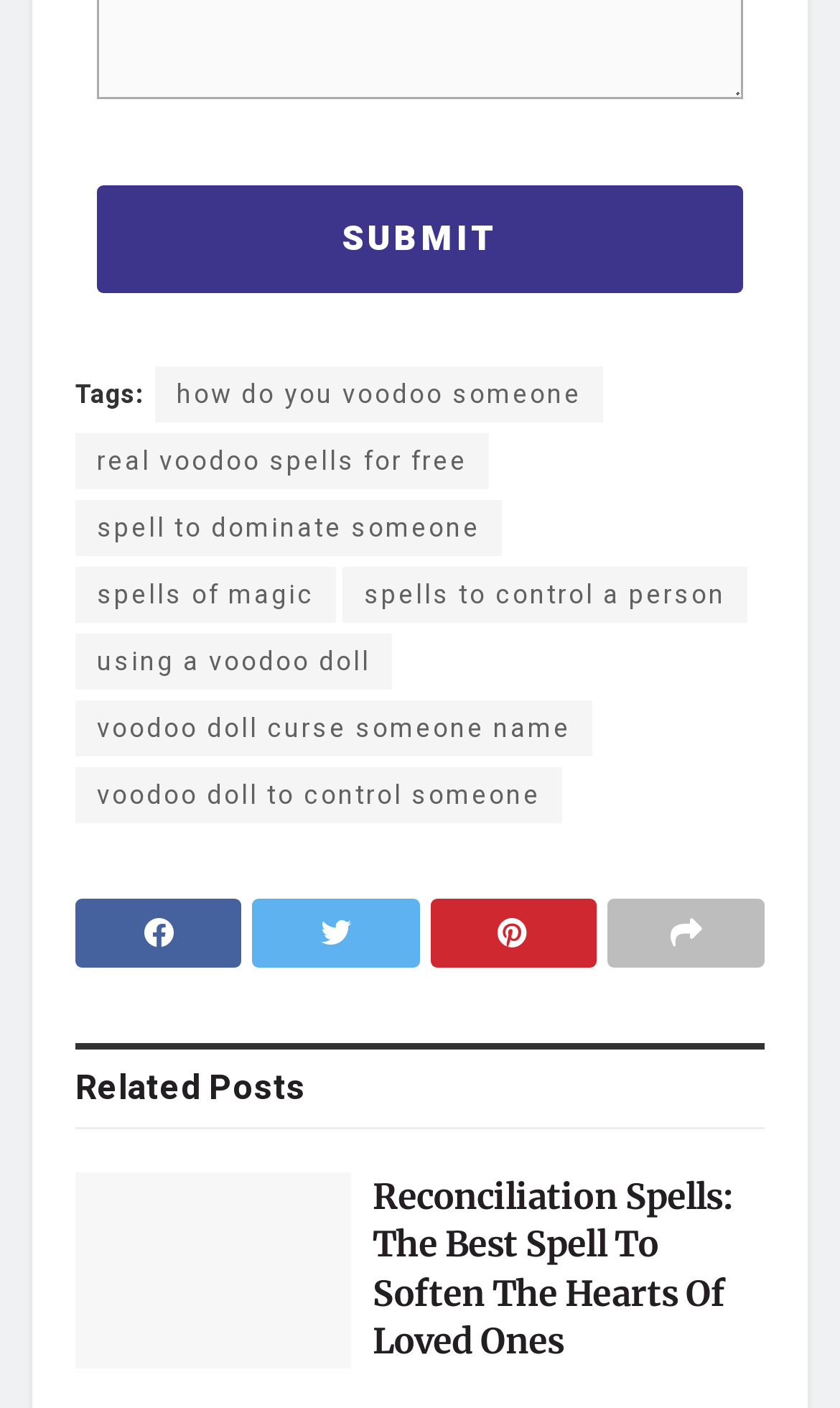Pinpoint the bounding box coordinates of the element that must be clicked to accomplish the following instruction: "read 'Reconciliation Spells'". The coordinates should be in the format of four float numbers between 0 and 1, i.e., [left, top, right, bottom].

[0.09, 0.832, 0.418, 0.972]